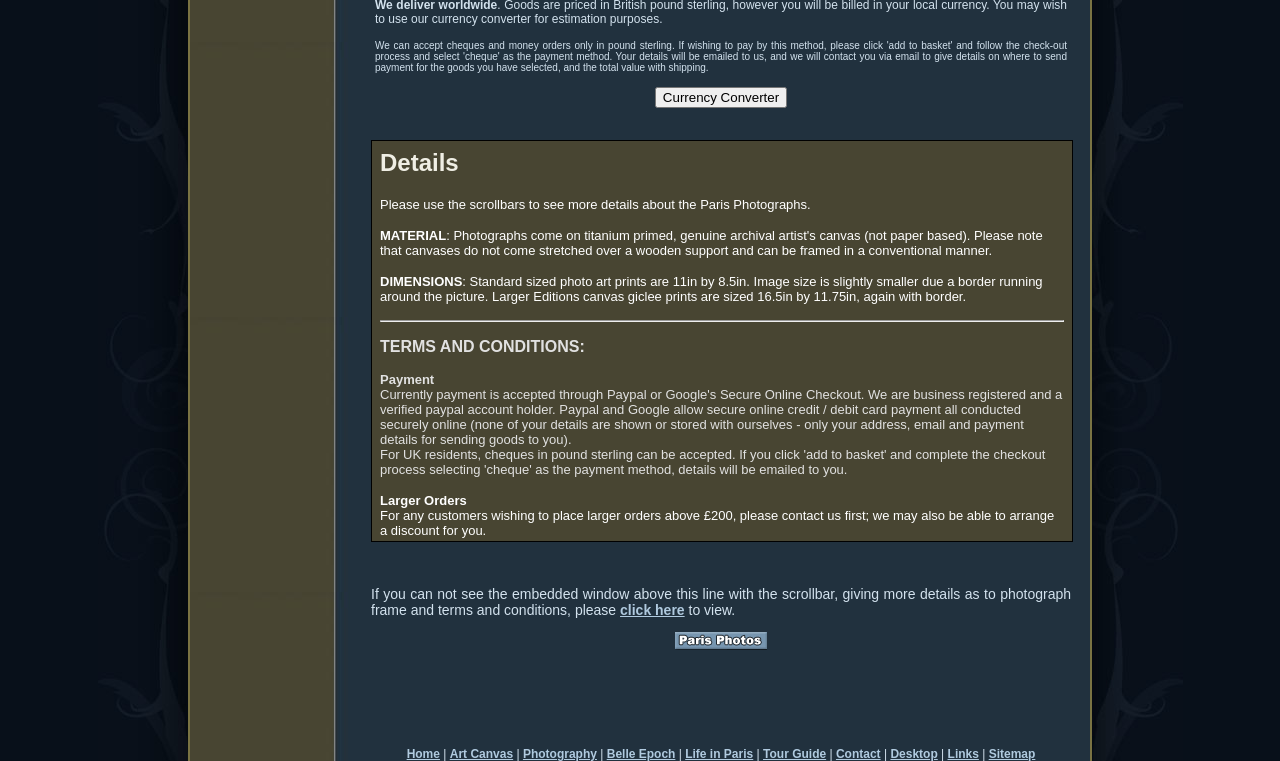What is the text above the iframe?
Provide a detailed and well-explained answer to the question.

The text above the iframe is 'If you can not see the embedded window above this line with the scrollbar, giving more details as to photograph frame and terms and conditions, please', indicating that it is related to the iframe content.